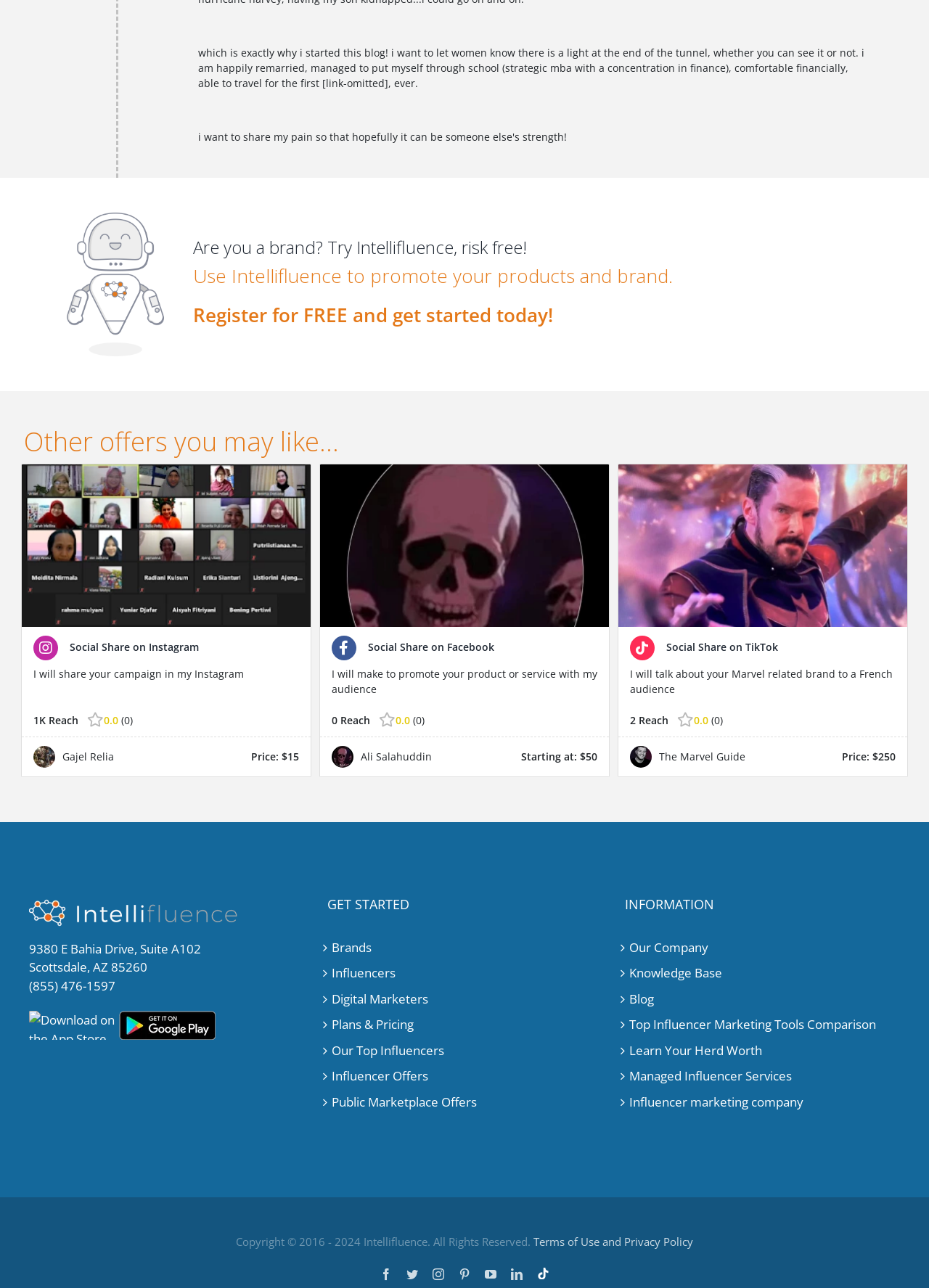Given the following UI element description: "Influencer Offers", find the bounding box coordinates in the webpage screenshot.

[0.357, 0.828, 0.644, 0.843]